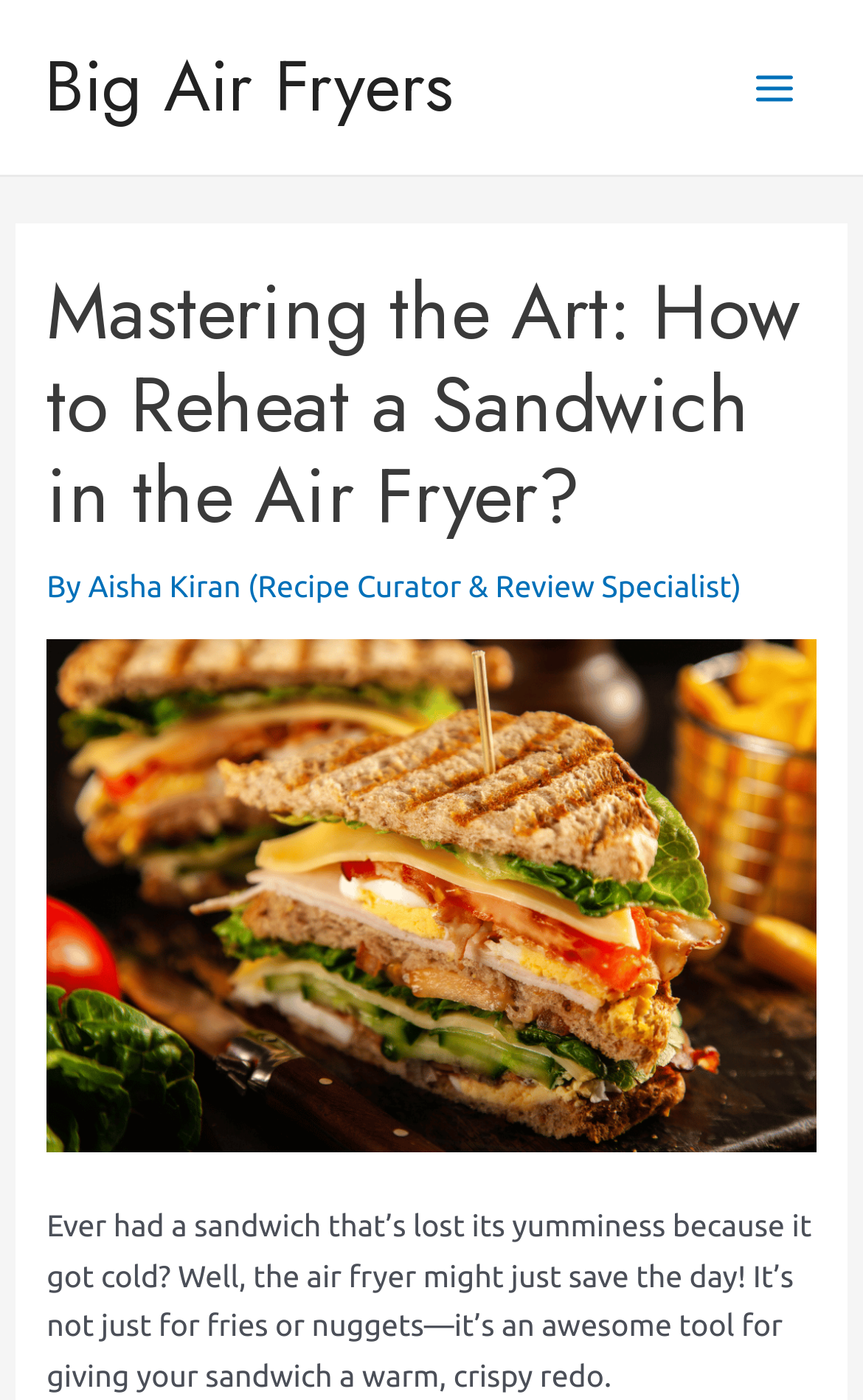Use a single word or phrase to answer the question: 
What is the purpose of the article?

To guide on reheating a sandwich